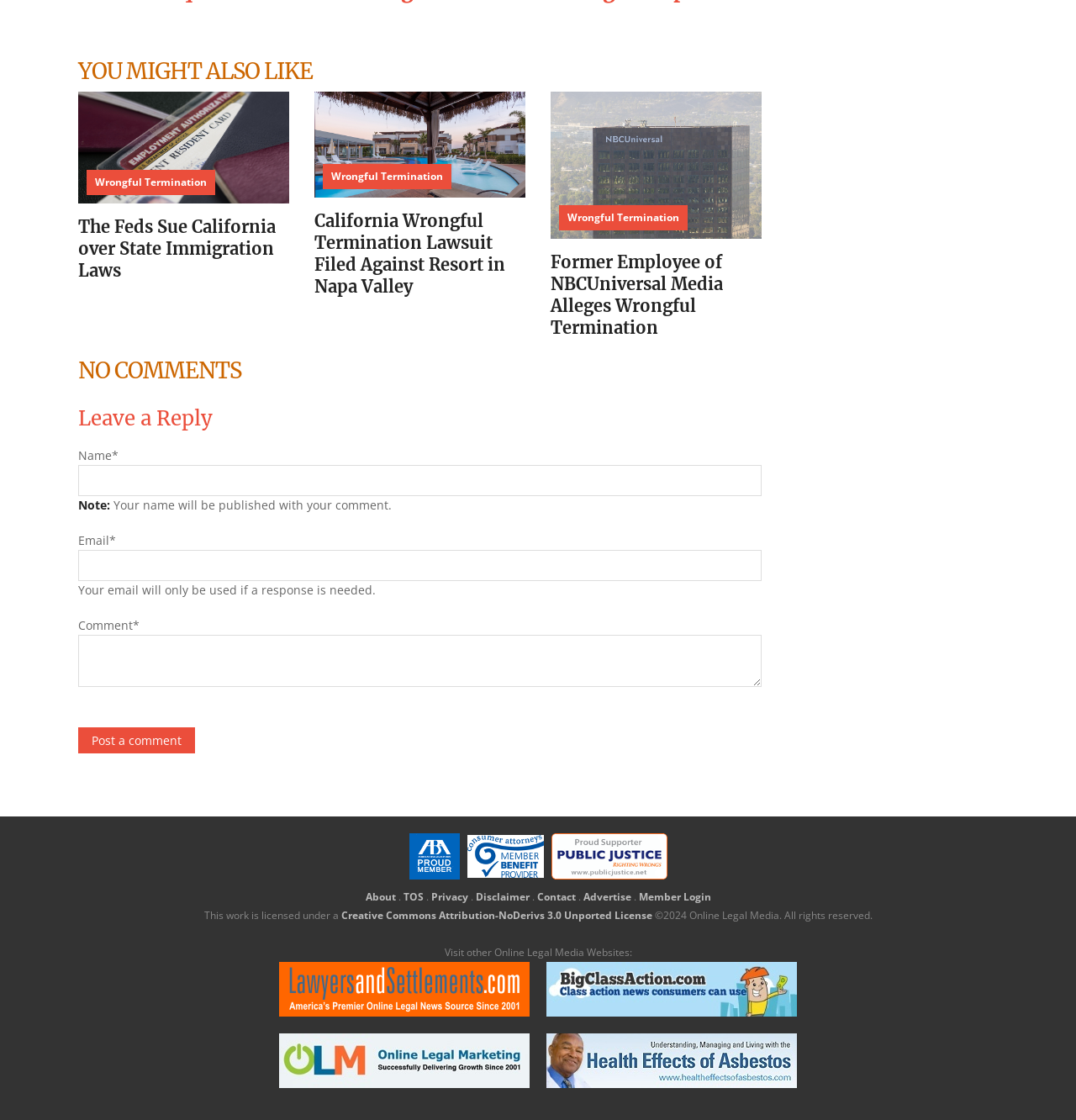Can you find the bounding box coordinates of the area I should click to execute the following instruction: "Click on the 'The Feds Sue California over State Immigration Laws' link"?

[0.073, 0.082, 0.269, 0.182]